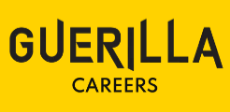What is the font size of 'CAREERS' relative to 'GUERILLA'?
Using the image as a reference, give a one-word or short phrase answer.

Smaller